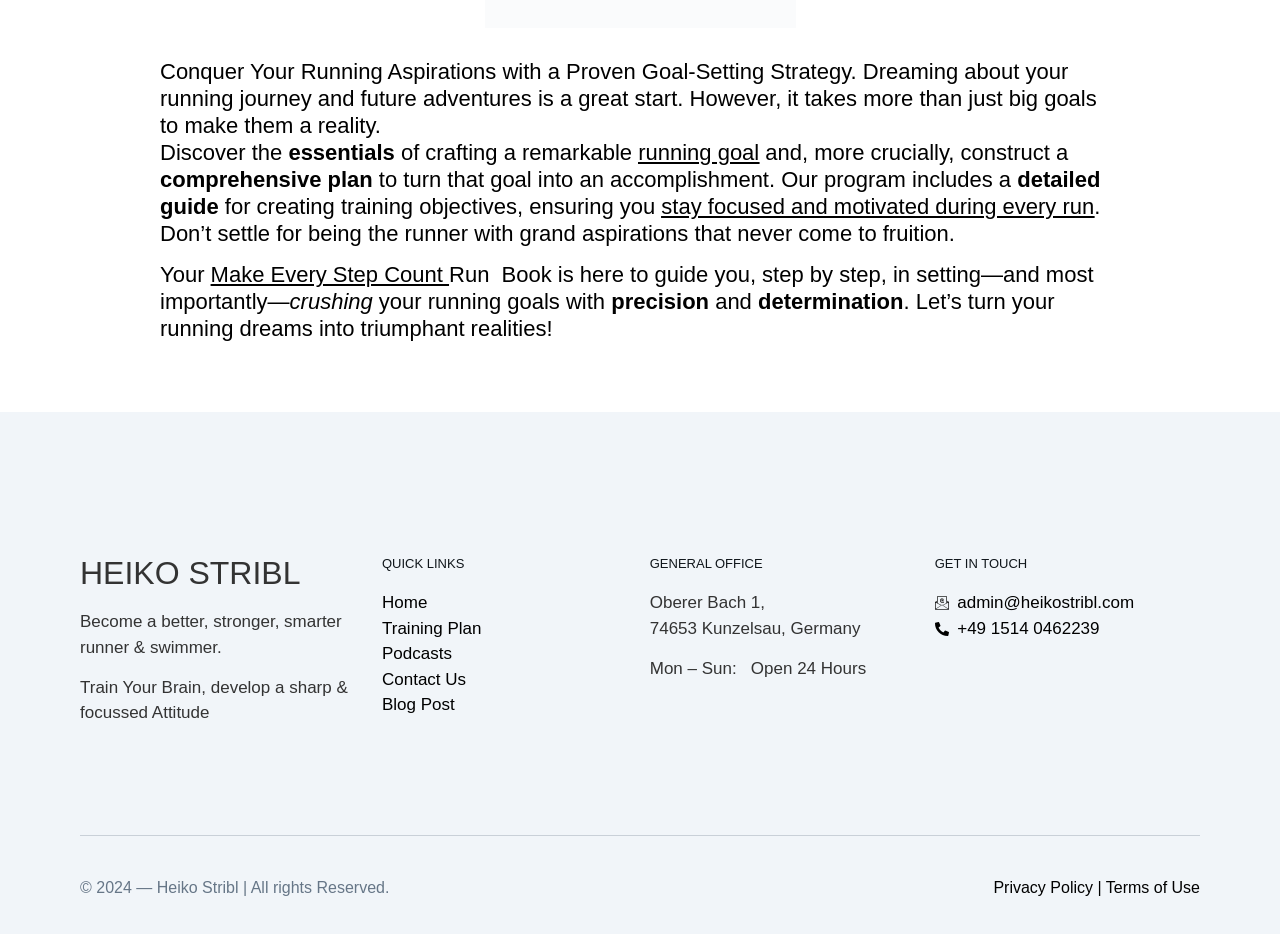What is the main topic of this webpage?
Please provide a comprehensive answer based on the information in the image.

Based on the content of the webpage, it appears to be focused on helping individuals set and achieve their running goals. The text mentions crafting a remarkable running goal and creating a comprehensive plan to turn that goal into an accomplishment.